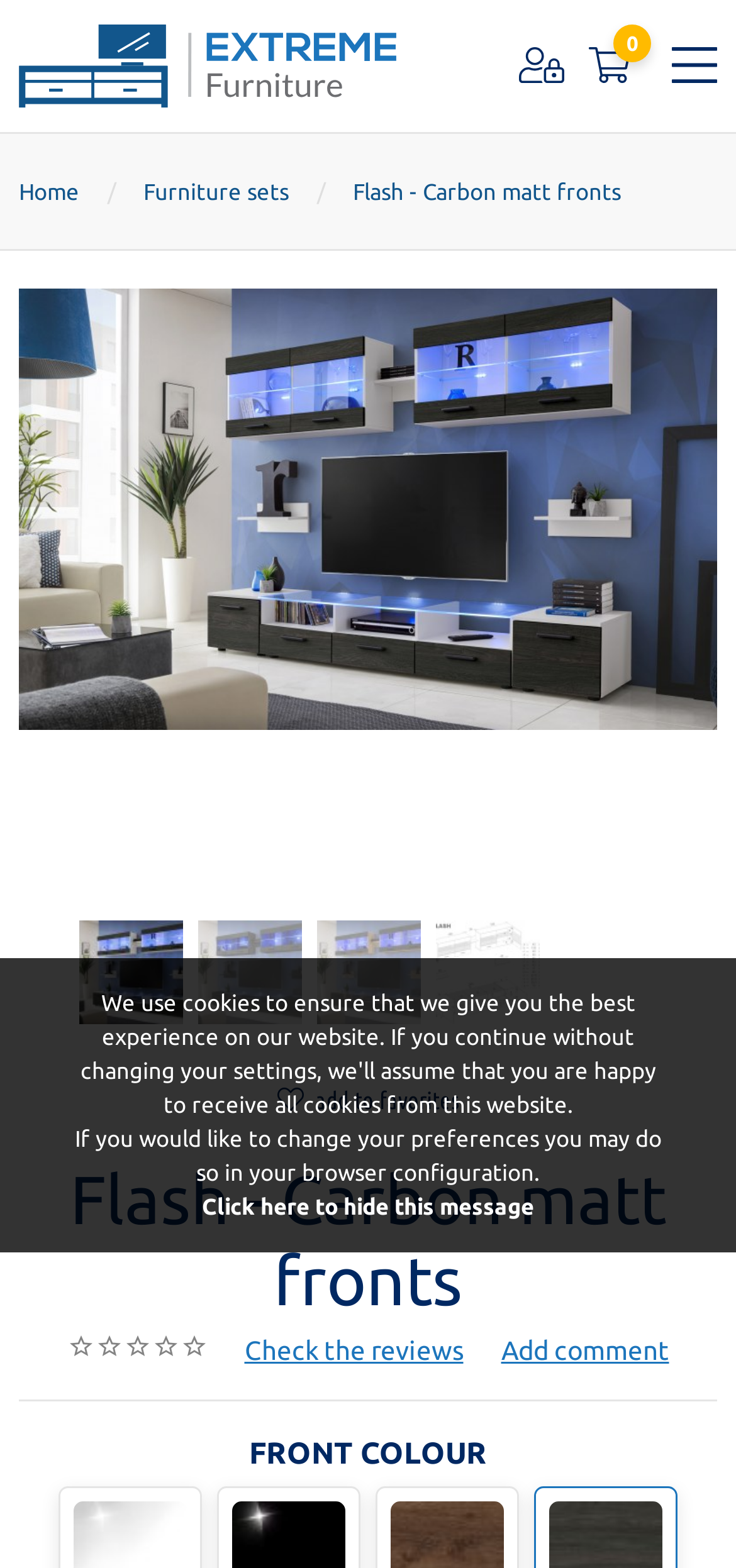Show me the bounding box coordinates of the clickable region to achieve the task as per the instruction: "check the reviews".

[0.332, 0.849, 0.629, 0.875]